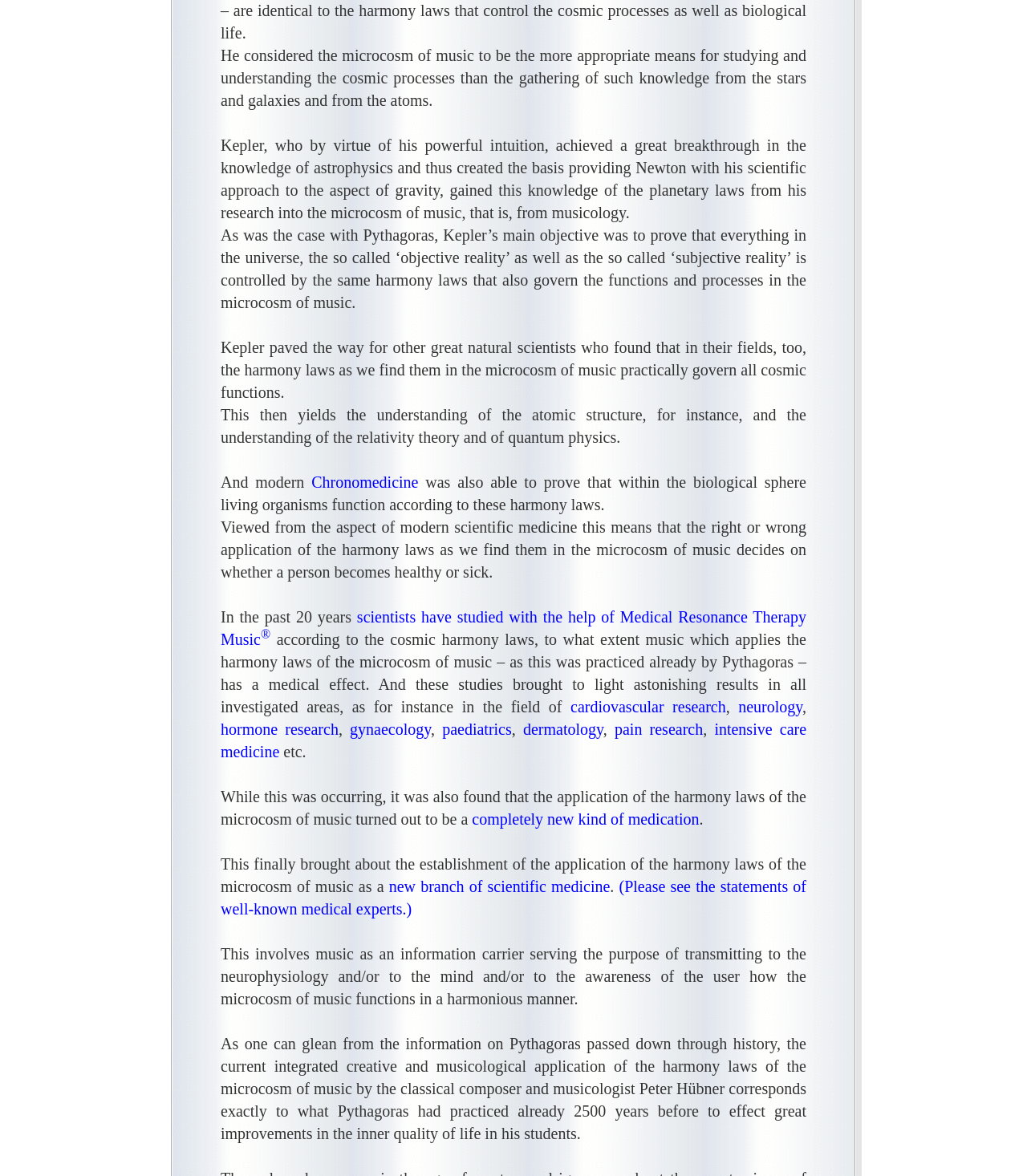Can you provide the bounding box coordinates for the element that should be clicked to implement the instruction: "Read more about the 'Pupulation Control Contest back at Flaming Gorge'"?

None